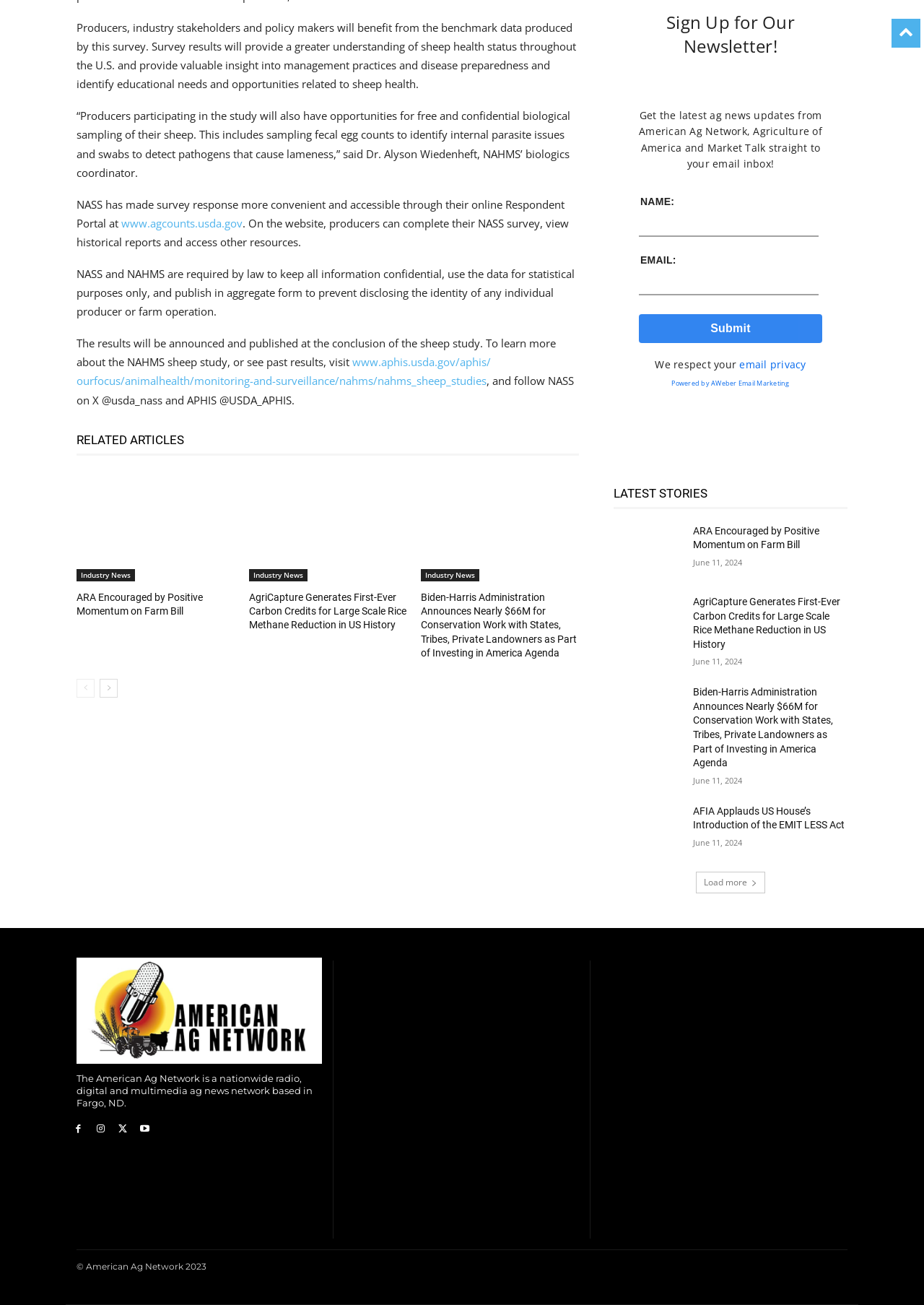What can be found on the APHIS website?
Provide a fully detailed and comprehensive answer to the question.

The APHIS website, www.aphis.usda.gov, provides information on the NAHMS sheep study, including past results, and is a resource for learning more about the study, as mentioned in the text.